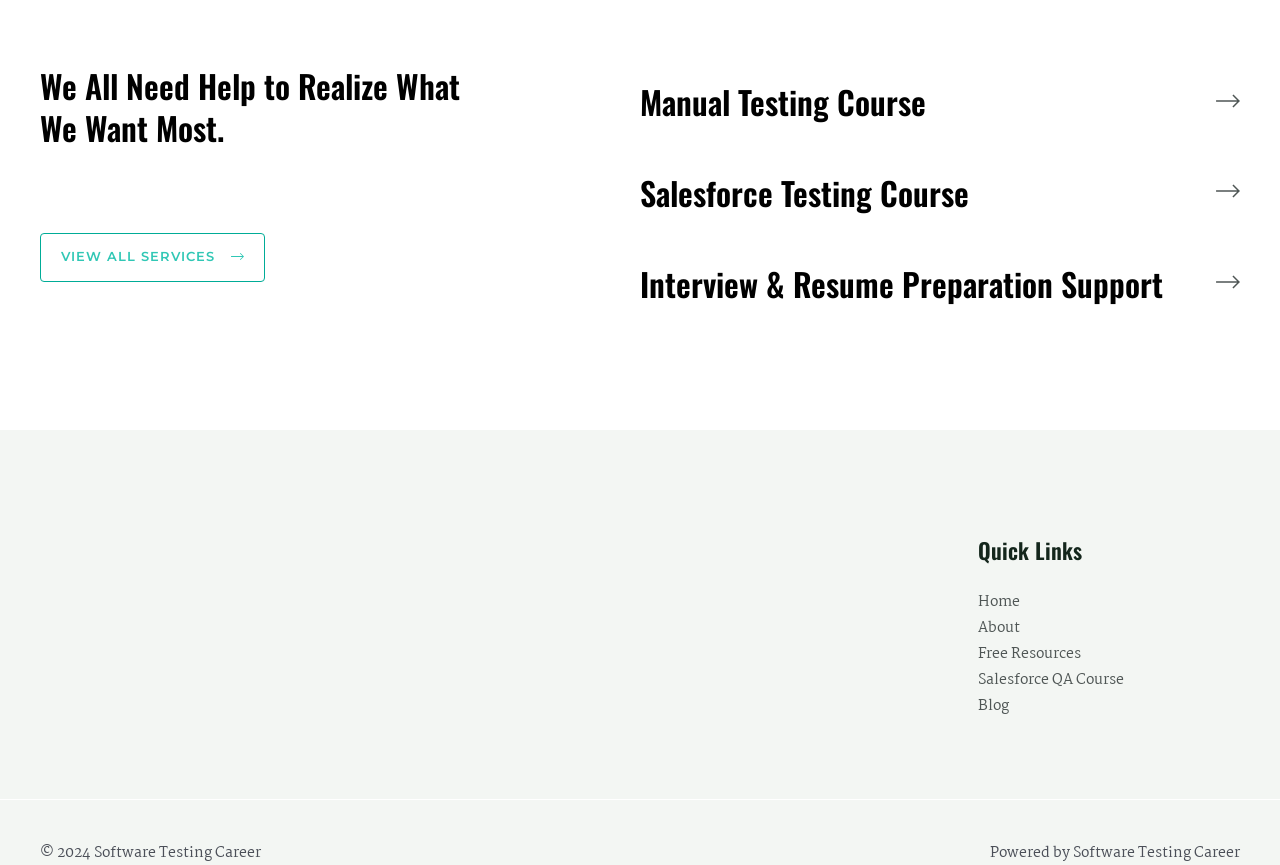Determine the bounding box coordinates for the region that must be clicked to execute the following instruction: "go to home page".

[0.764, 0.682, 0.796, 0.71]